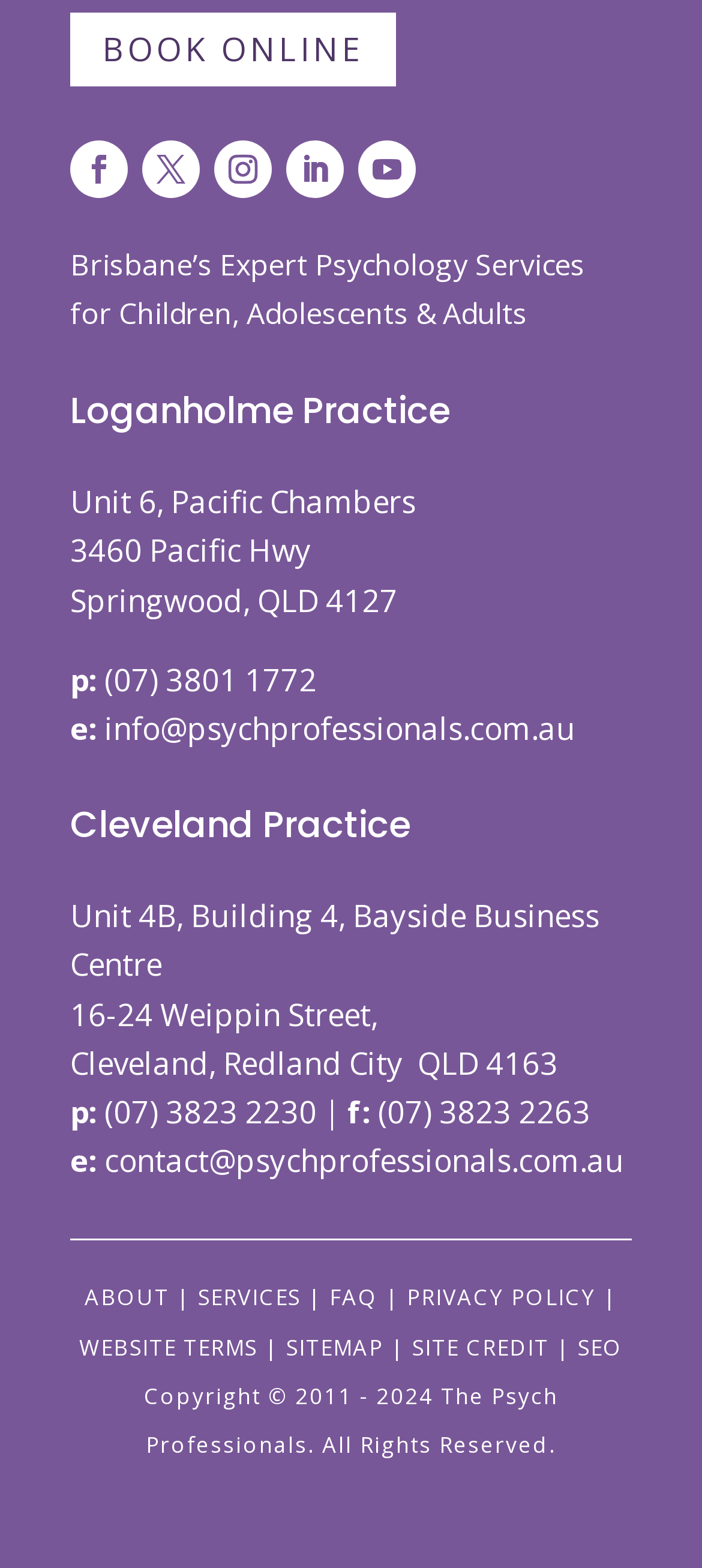Provide a one-word or one-phrase answer to the question:
How many practices does Psych Professionals have?

2